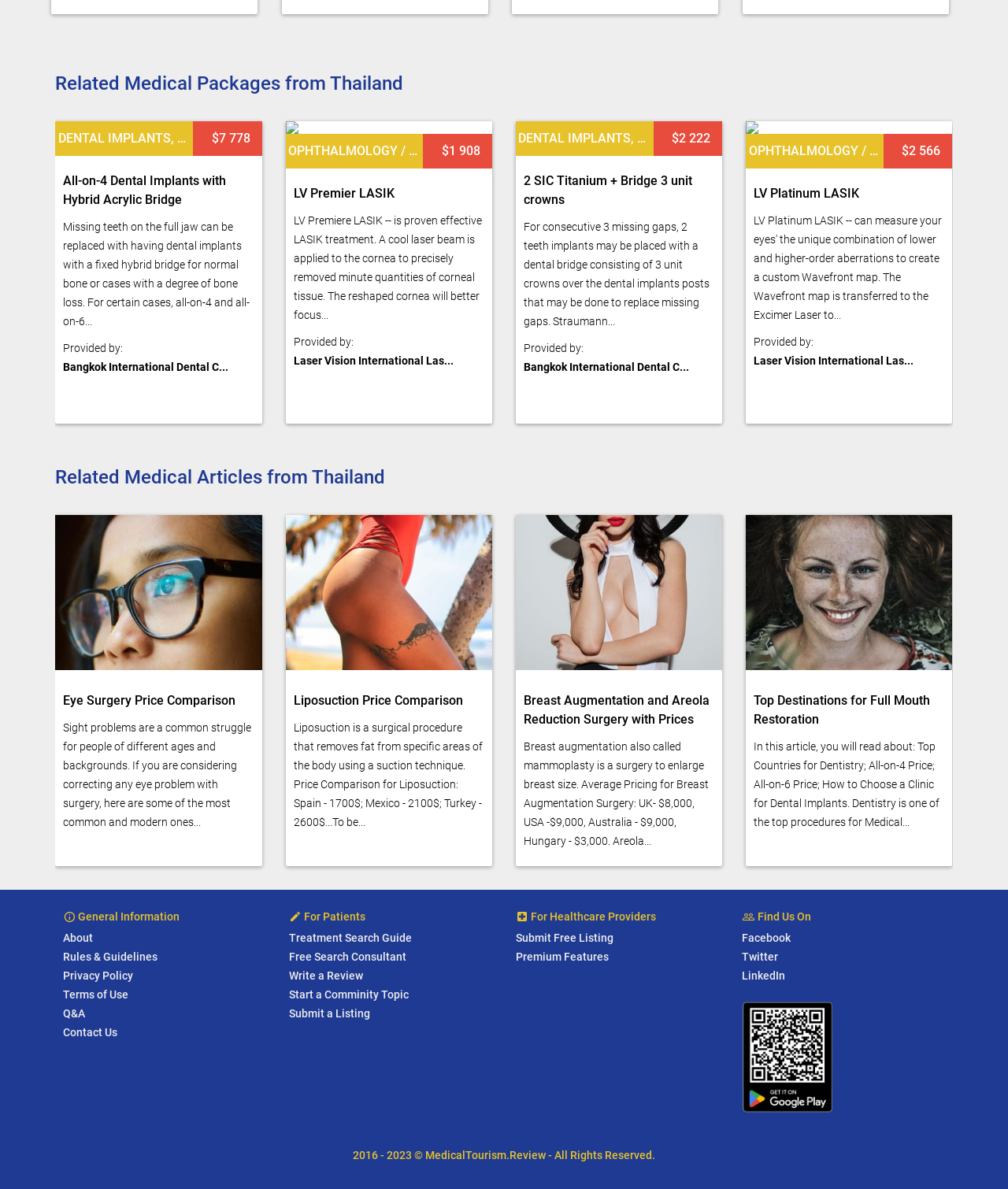Locate the bounding box coordinates of the item that should be clicked to fulfill the instruction: "View the 'LV Premier LASIK' article".

[0.291, 0.155, 0.48, 0.171]